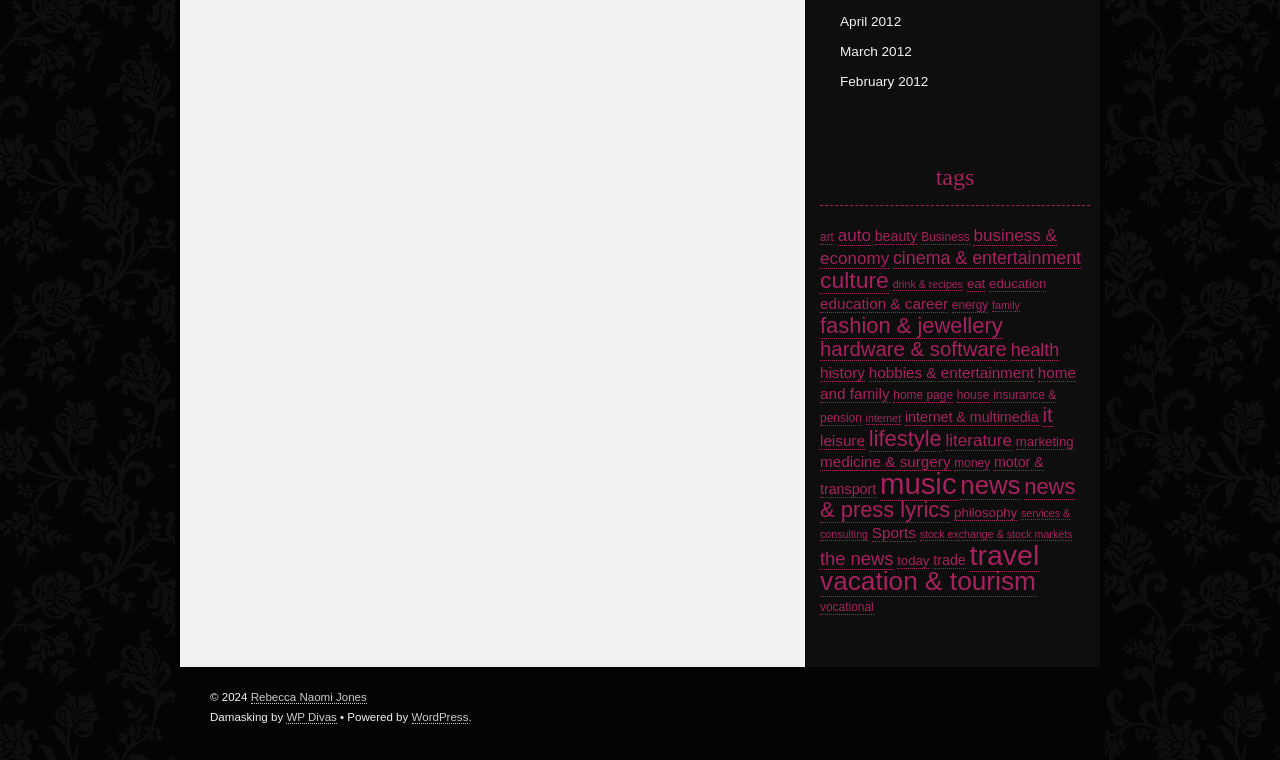What is the year mentioned in the copyright notice?
Provide an in-depth and detailed explanation in response to the question.

At the bottom of the webpage, I found a static text element that reads '© 2024', which indicates the year of the copyright notice.